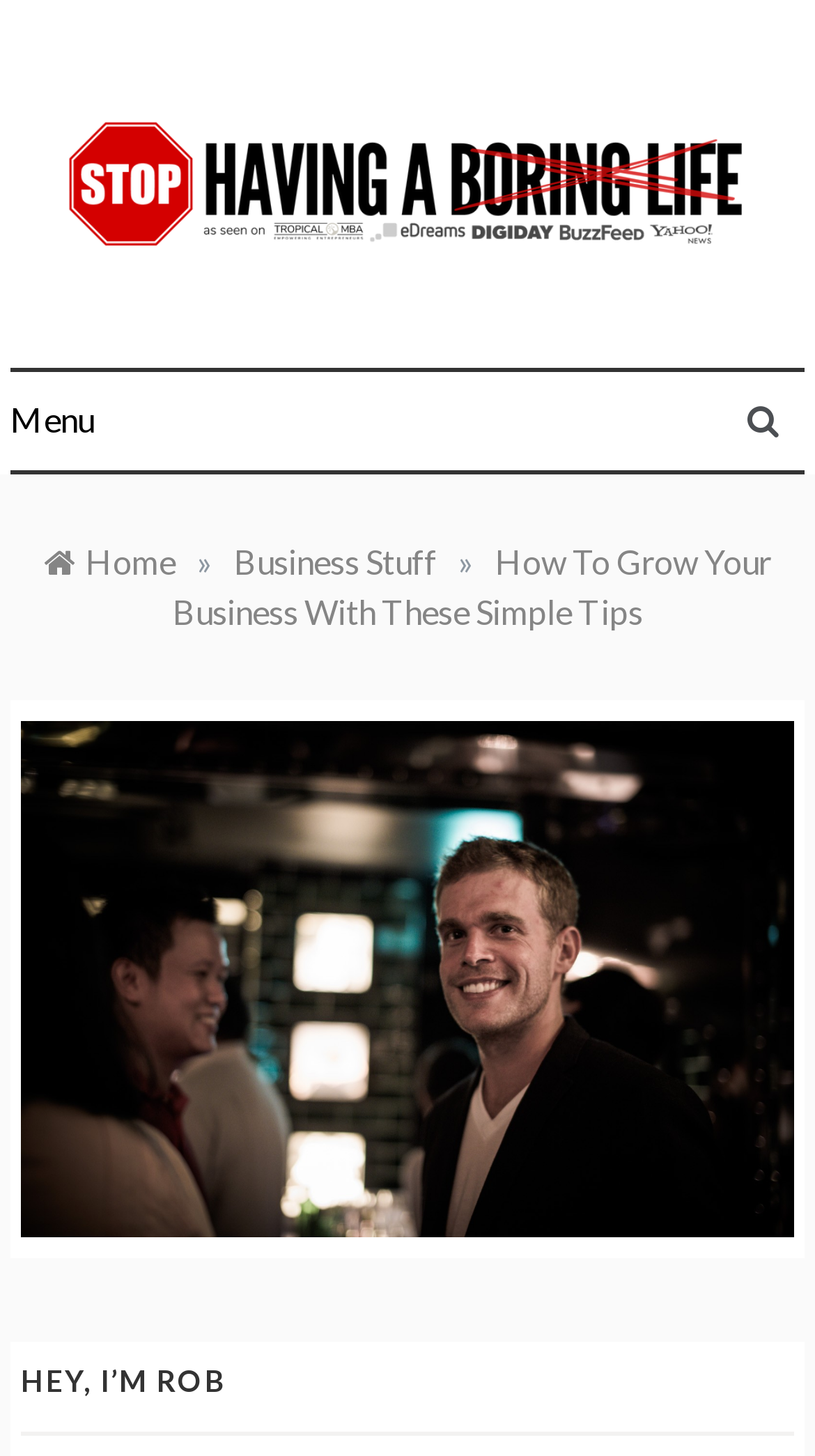Explain the contents of the webpage comprehensively.

The webpage is about growing a business with simple tips. At the top left, there is a link to an article titled "Stop Having a Boring Life – If Life is Boring, You're Doing it Wrong!" accompanied by an image with the same title. Below this link, there is a heading with the same title. 

To the right of the heading, there is a link with the same title again. Below this, there is a static text describing a blog about a guy traveling the world. 

On the top left, there is a button labeled "Menu". To the right of the button, there is an empty link. 

Below the button, there is a navigation section labeled "Breadcrumbs" containing links to "Home", "Business Stuff", and the current page "How To Grow Your Business With These Simple Tips", separated by a static text "»". 

At the bottom of the page, there is a heading that reads "HEY, I’M ROB".